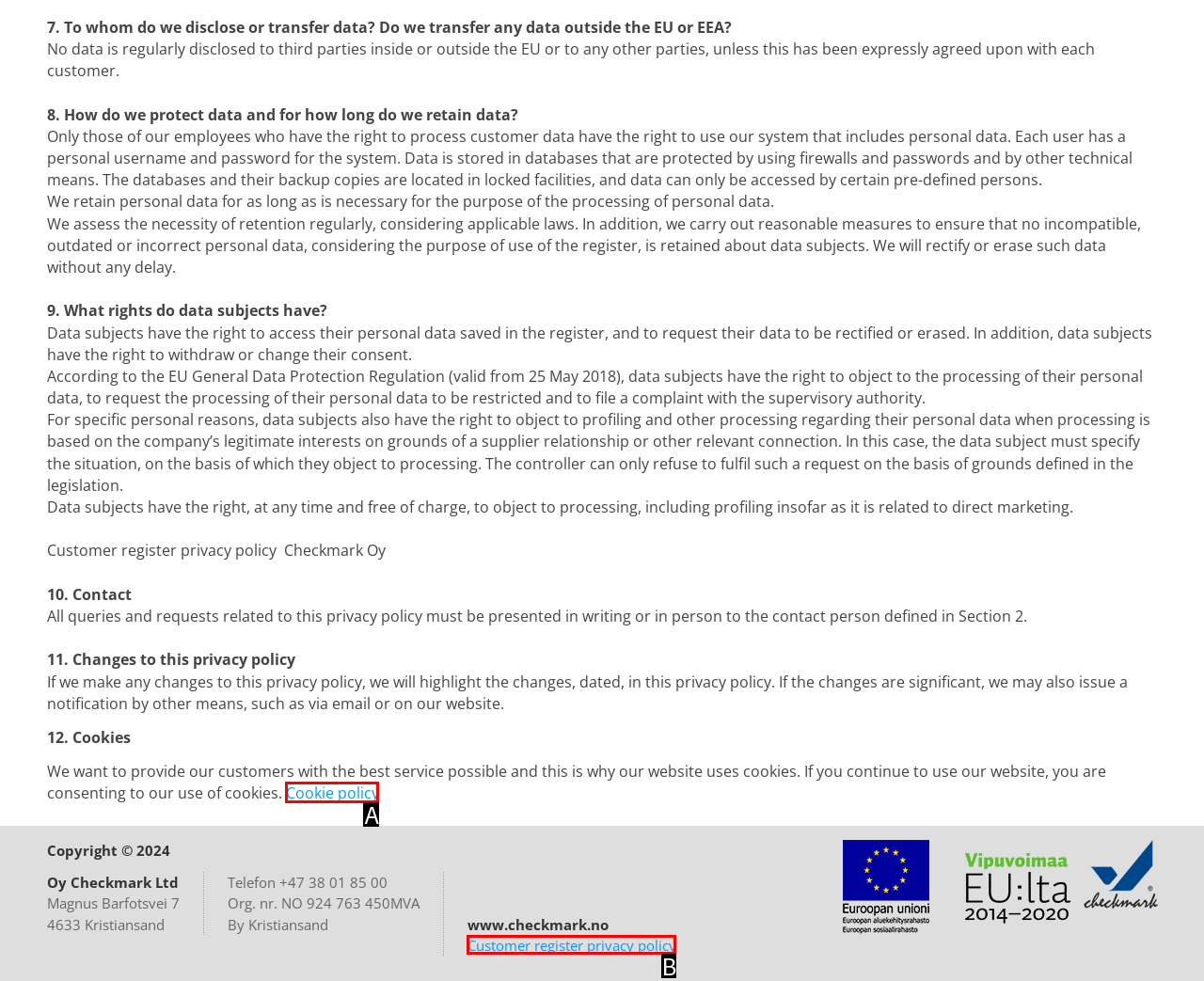From the choices given, find the HTML element that matches this description: Cookie policy. Answer with the letter of the selected option directly.

A